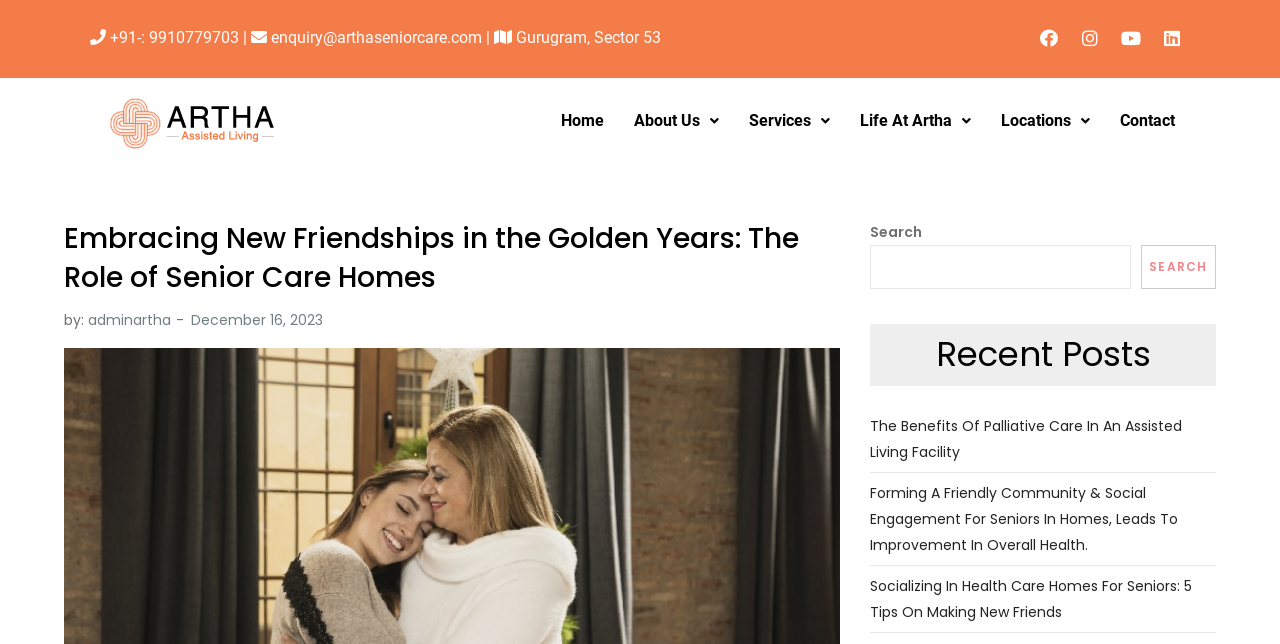What is the author of the article 'Embracing New Friendships in the Golden Years: The Role of Senior Care Homes'?
Please provide a detailed answer to the question.

The author's name can be found below the title of the article, which is 'Embracing New Friendships in the Golden Years: The Role of Senior Care Homes', and it is mentioned as 'by: adminartha'.